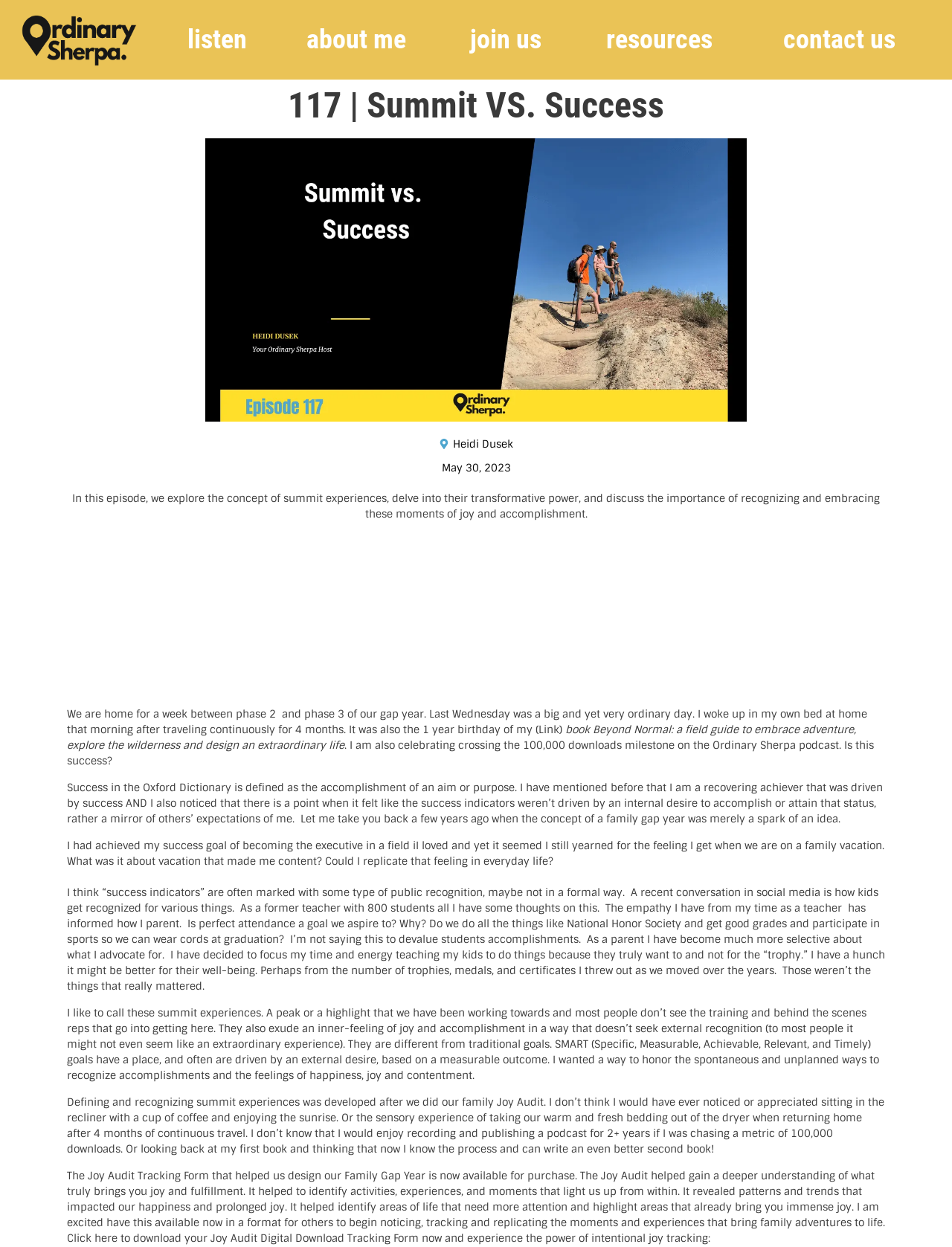What is the type of content embedded in the iframe? From the image, respond with a single word or brief phrase.

Embed Player